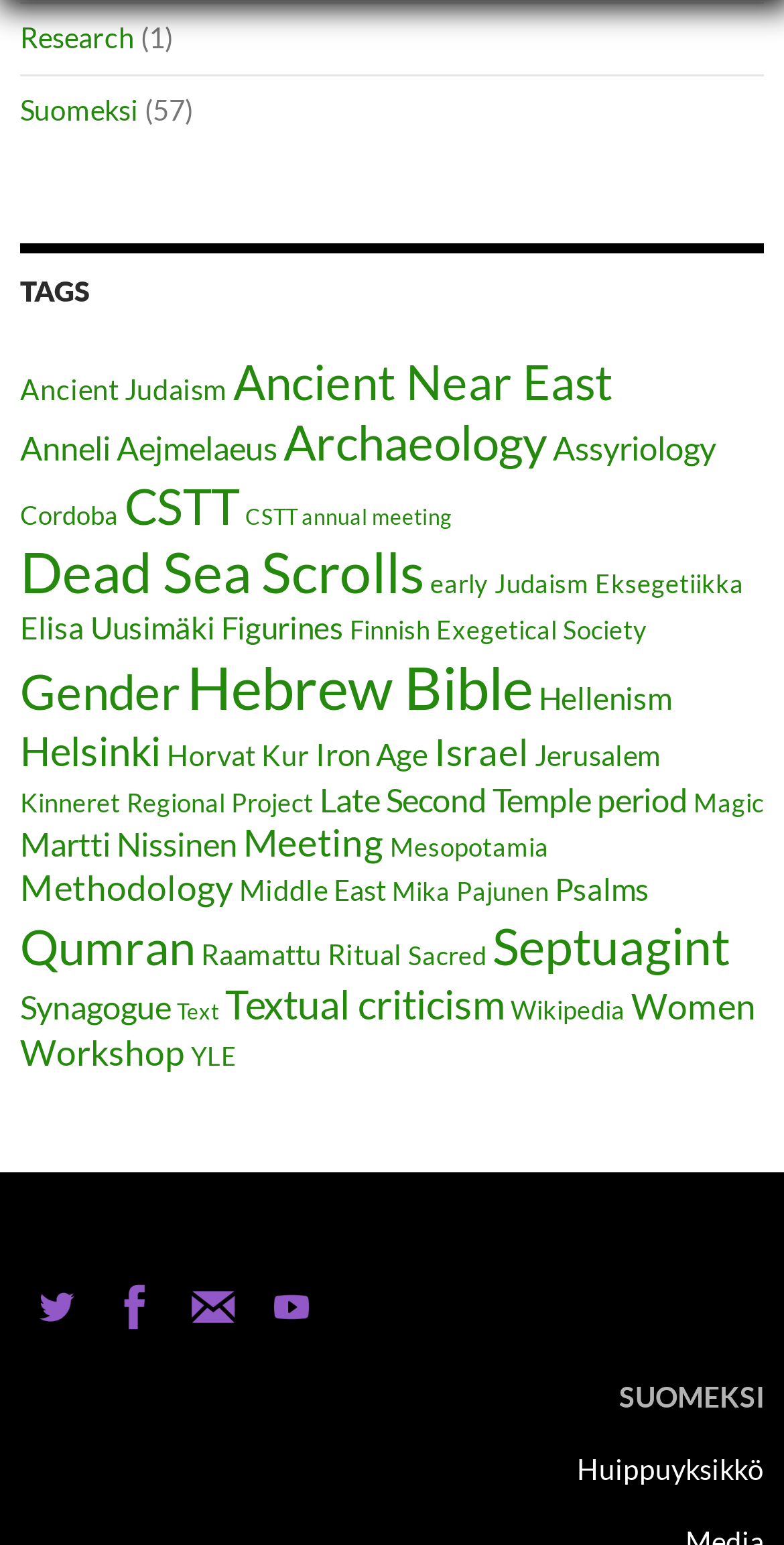Please identify the bounding box coordinates of the area that needs to be clicked to fulfill the following instruction: "Check the 'Hebrew Bible' tag."

[0.238, 0.422, 0.679, 0.467]